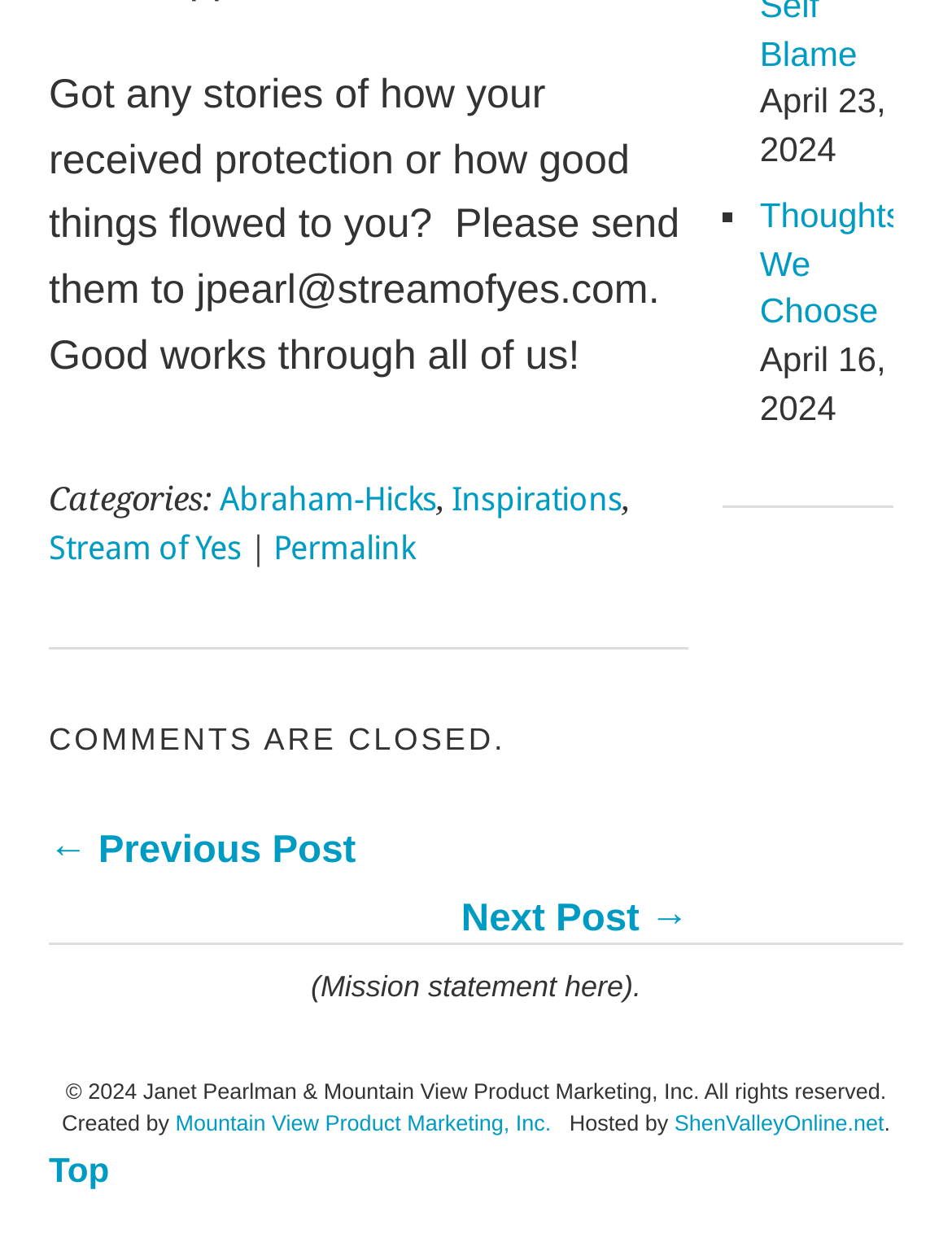Answer the following query with a single word or phrase:
What is the name of the hosting company?

ShenValleyOnline.net